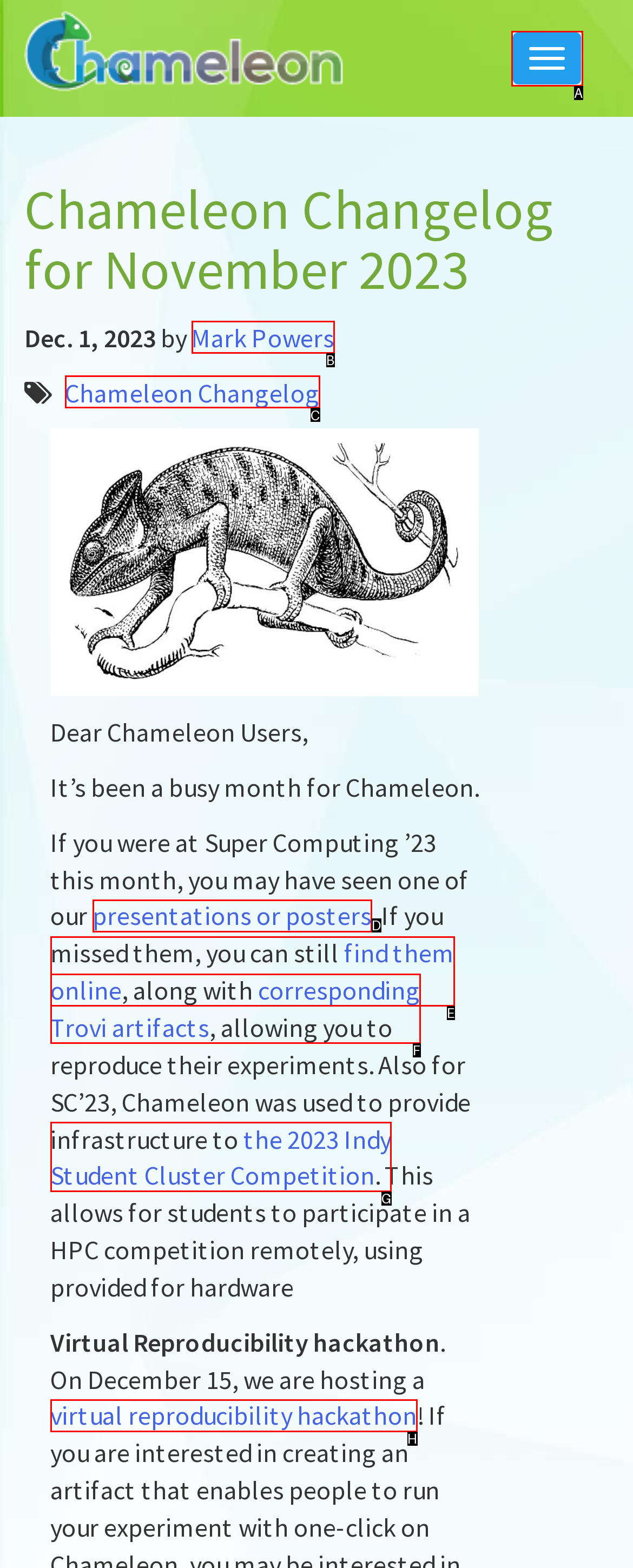Identify the HTML element that matches the description: Toggle navigation. Provide the letter of the correct option from the choices.

A